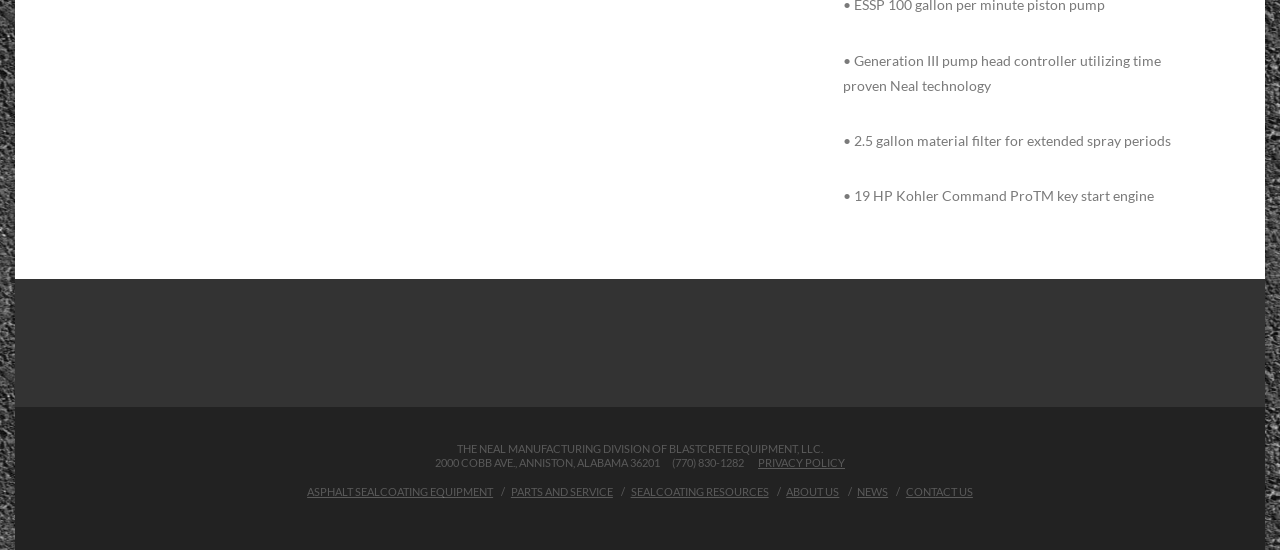Provide a brief response to the question below using a single word or phrase: 
What type of engine is used?

Kohler Command Pro